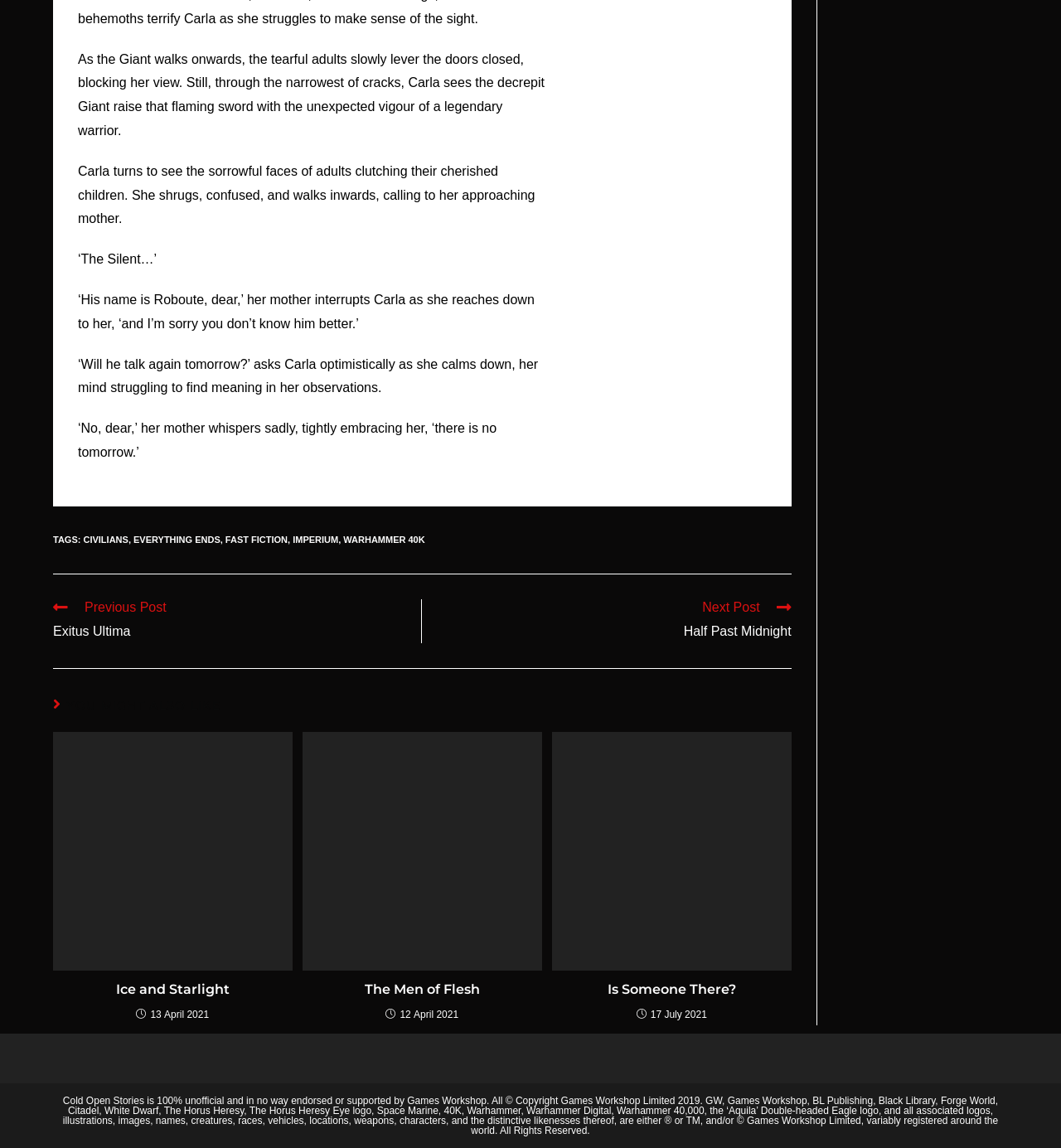Find the bounding box coordinates of the clickable area required to complete the following action: "Read more about the article Is Someone There?".

[0.52, 0.637, 0.746, 0.846]